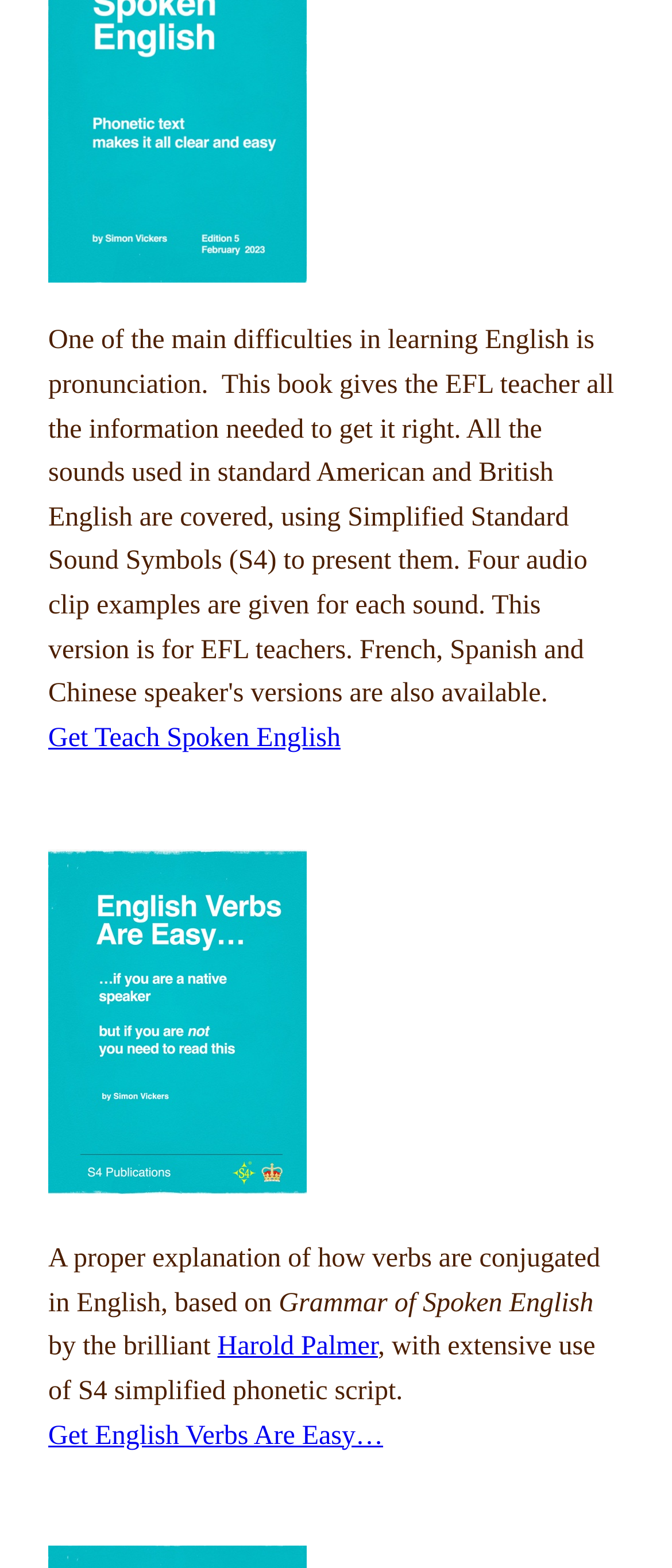Find and provide the bounding box coordinates for the UI element described here: "Harold Palmer". The coordinates should be given as four float numbers between 0 and 1: [left, top, right, bottom].

[0.324, 0.85, 0.562, 0.869]